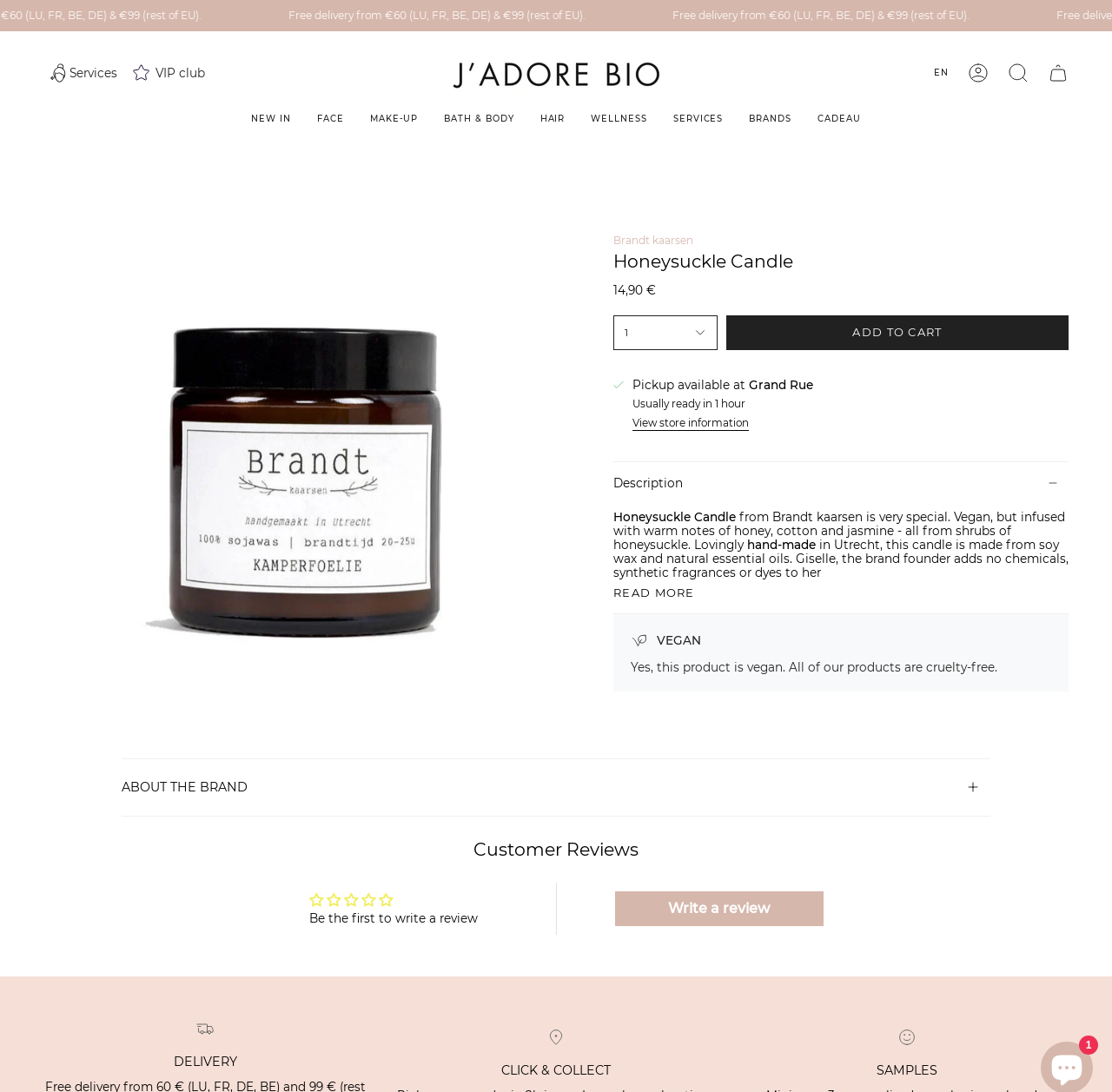Please identify the bounding box coordinates of the region to click in order to complete the given instruction: "Search for products". The coordinates should be four float numbers between 0 and 1, i.e., [left, top, right, bottom].

[0.898, 0.042, 0.934, 0.092]